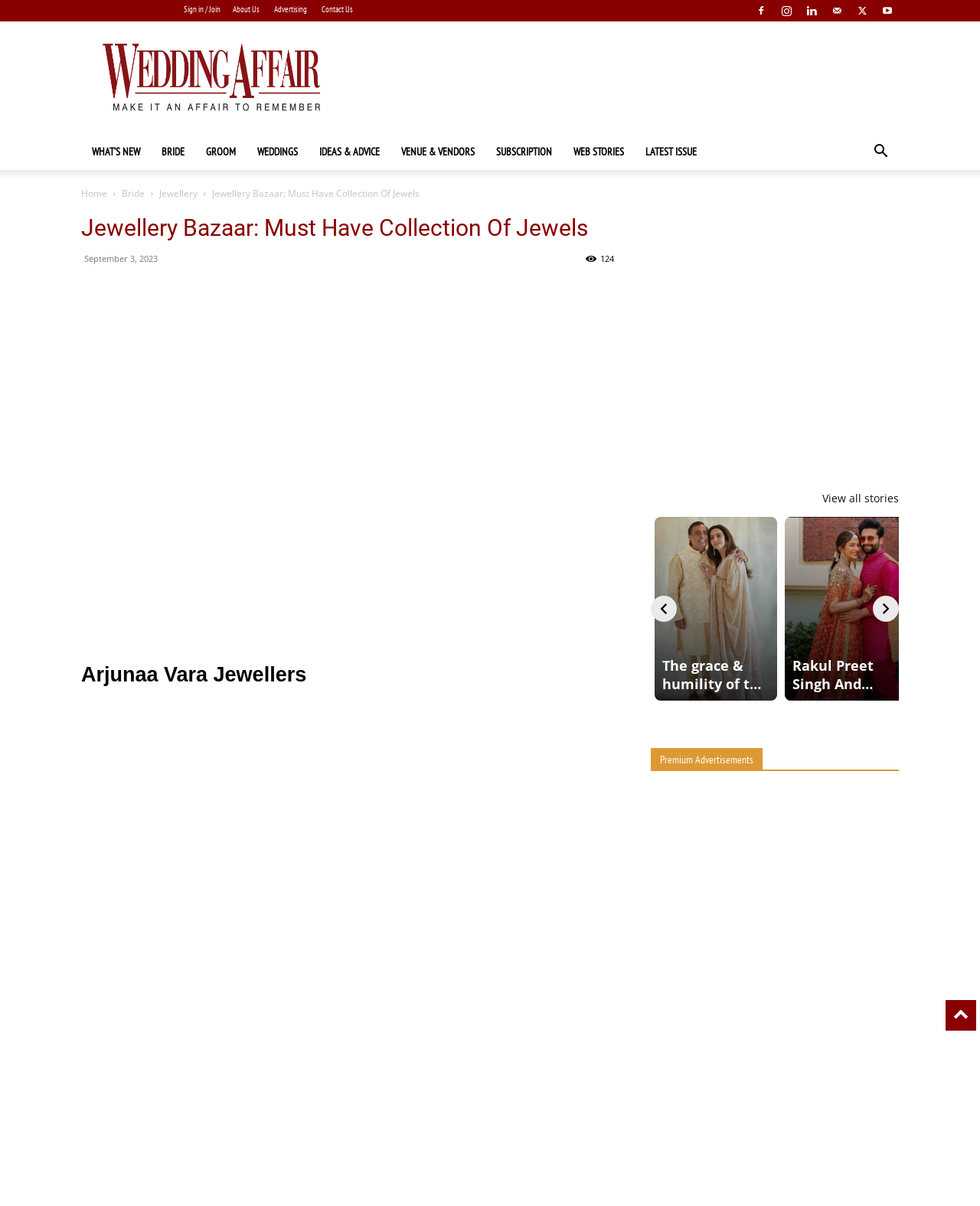How many links are there in the top navigation bar?
Answer briefly with a single word or phrase based on the image.

5